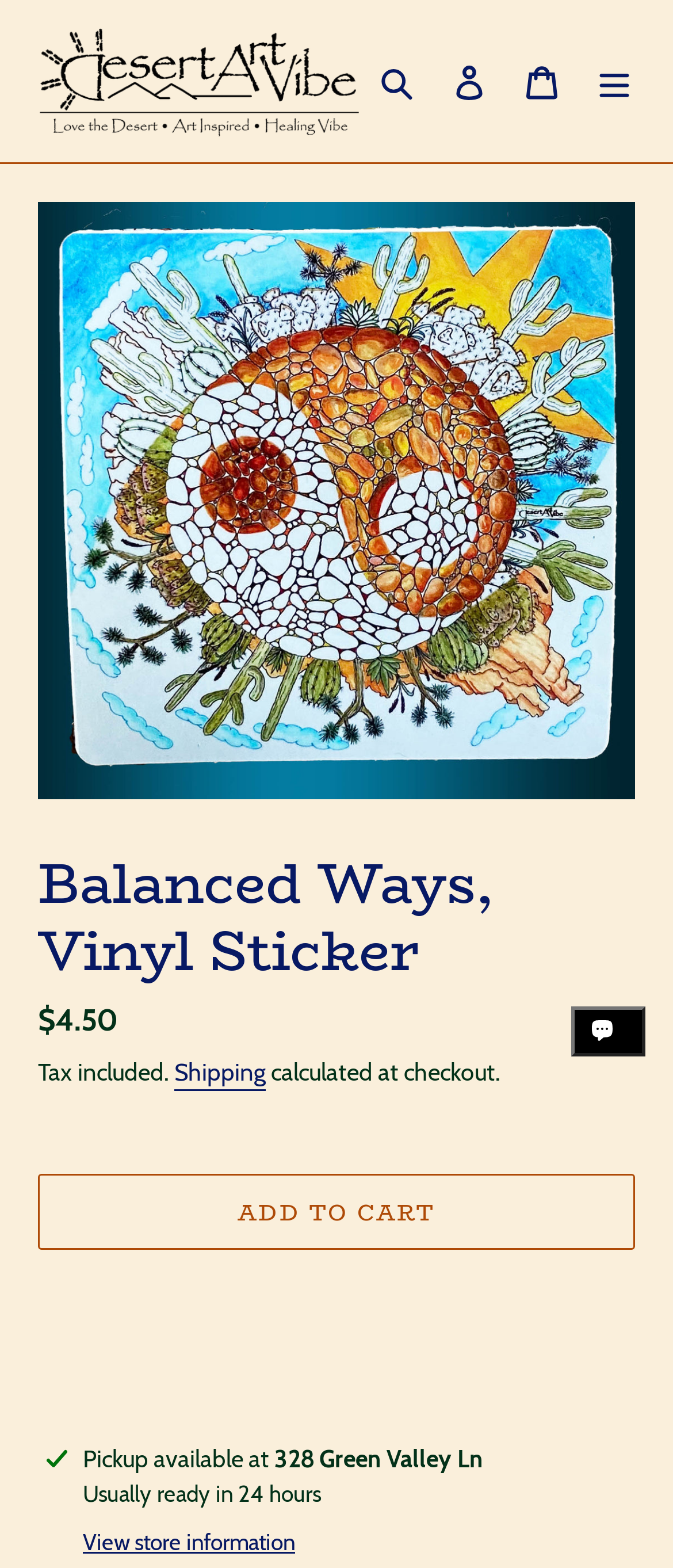What is the main title displayed on this webpage?

Balanced Ways, Vinyl Sticker